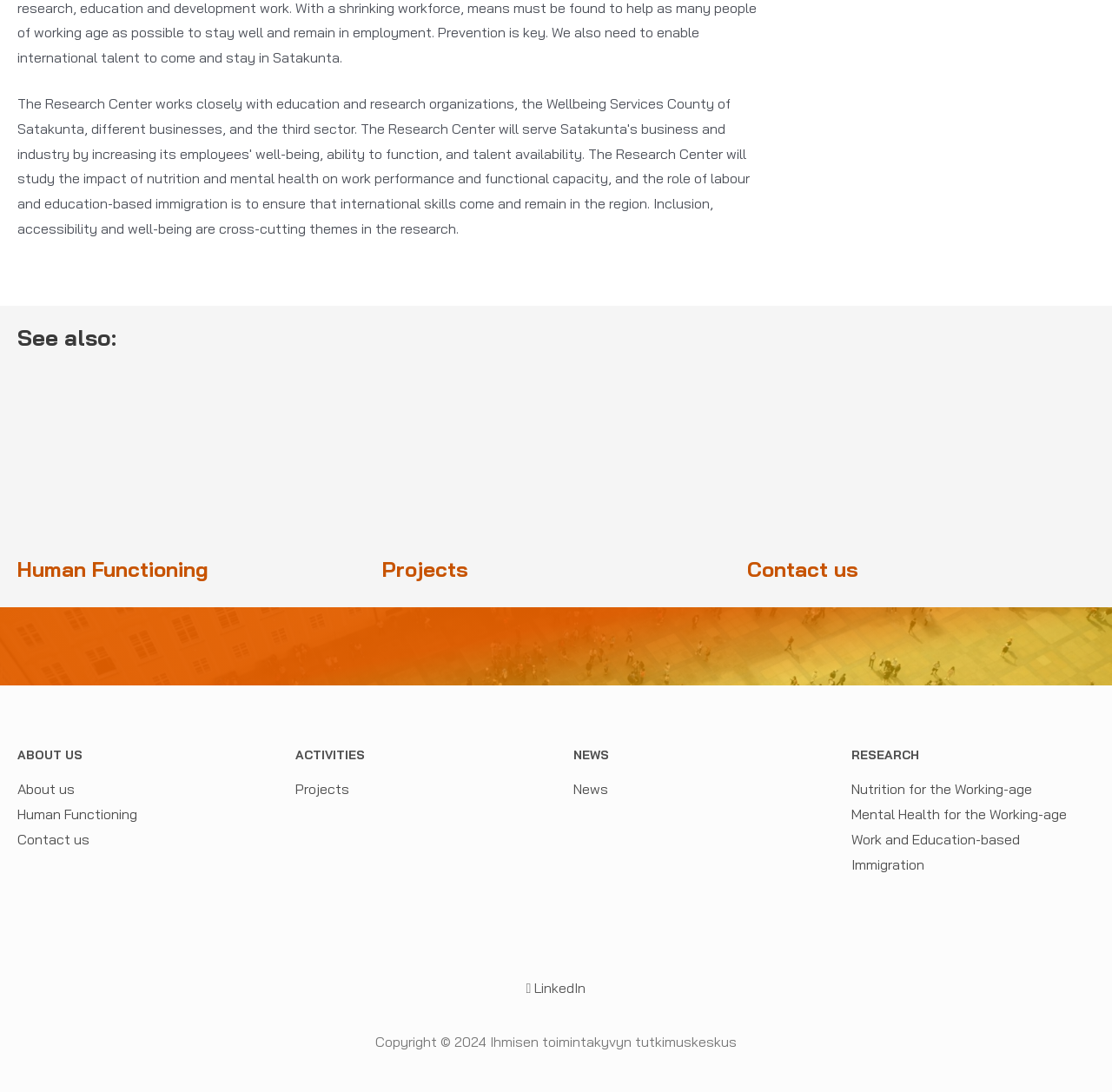Locate the bounding box coordinates of the element I should click to achieve the following instruction: "Open 'News'".

[0.516, 0.715, 0.547, 0.731]